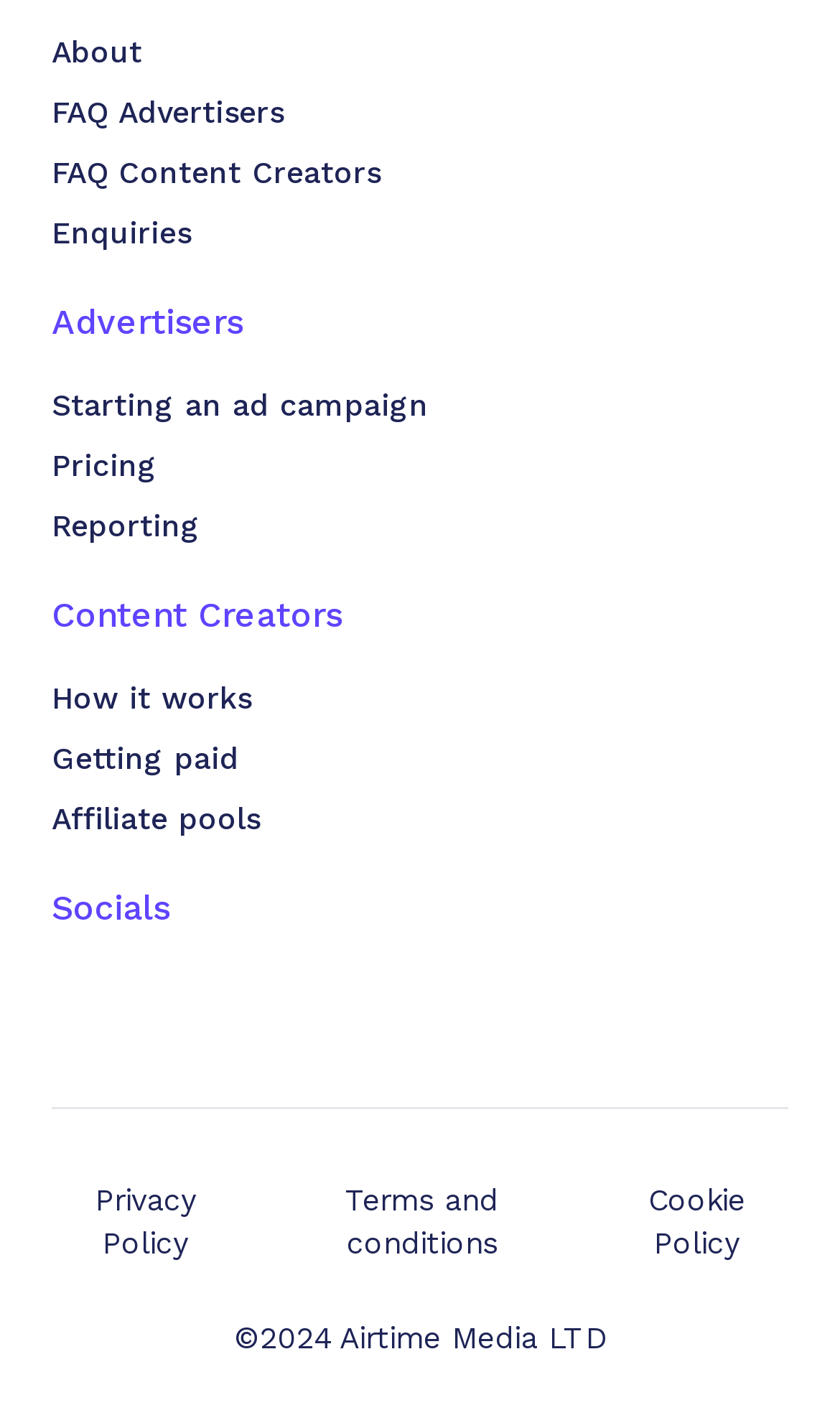Please identify the bounding box coordinates of the element that needs to be clicked to execute the following command: "Click the 'Log In' button". Provide the bounding box using four float numbers between 0 and 1, formatted as [left, top, right, bottom].

None